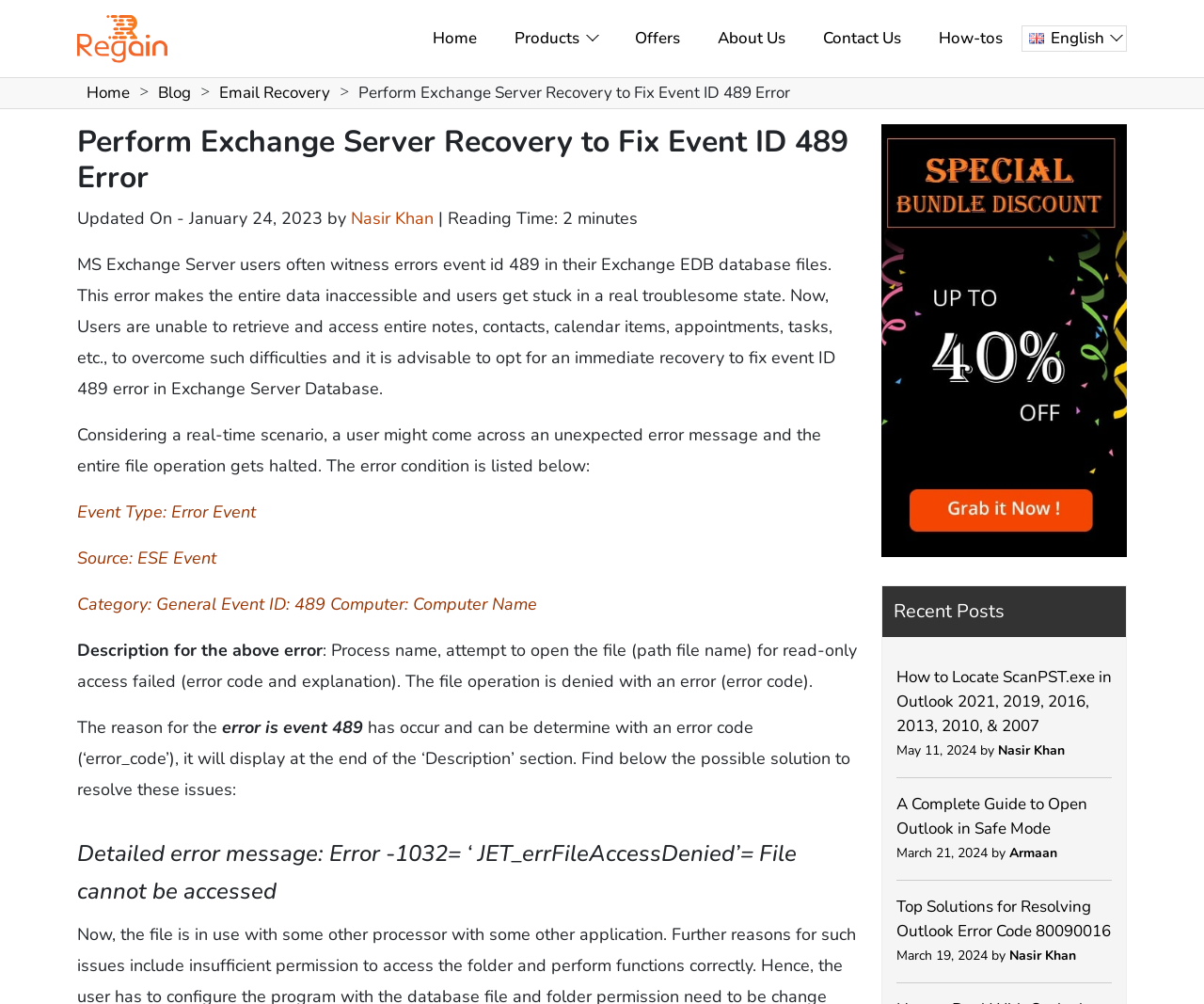Answer the question in a single word or phrase:
How long does it take to read the article?

2 minutes